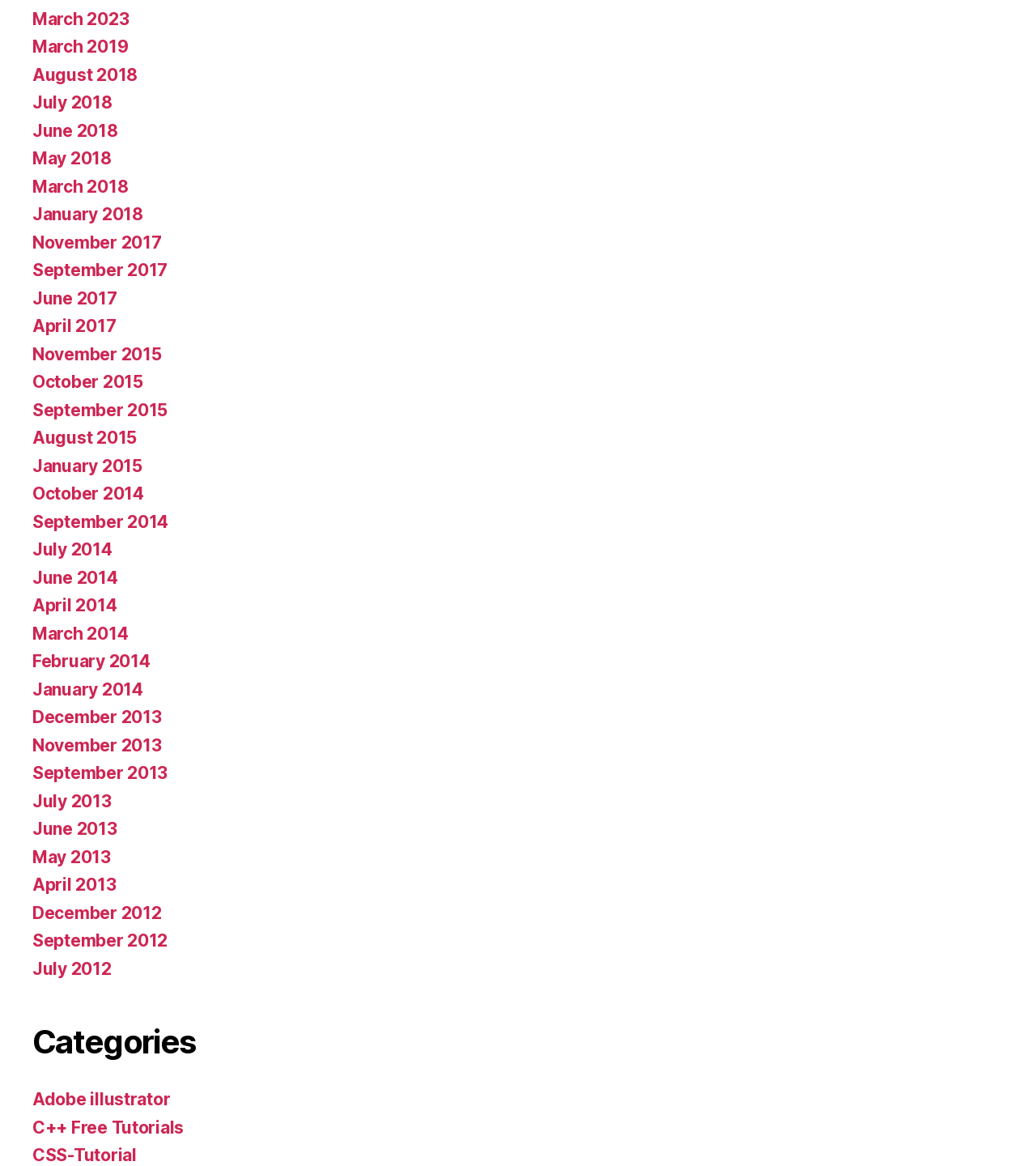Show the bounding box coordinates of the element that should be clicked to complete the task: "View posts from January 2014".

[0.031, 0.582, 0.138, 0.6]